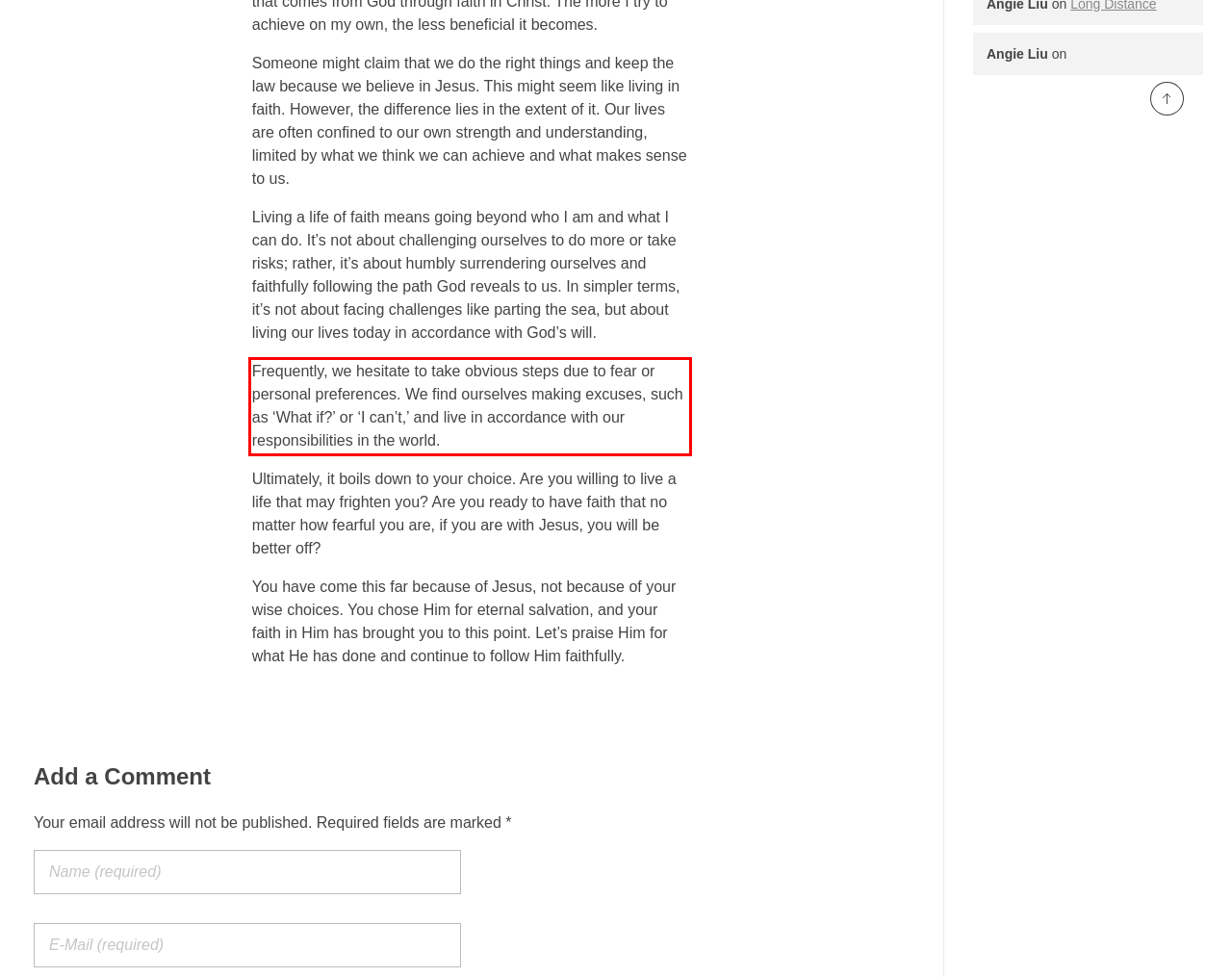Review the screenshot of the webpage and recognize the text inside the red rectangle bounding box. Provide the extracted text content.

Frequently, we hesitate to take obvious steps due to fear or personal preferences. We find ourselves making excuses, such as ‘What if?’ or ‘I can’t,’ and live in accordance with our responsibilities in the world.